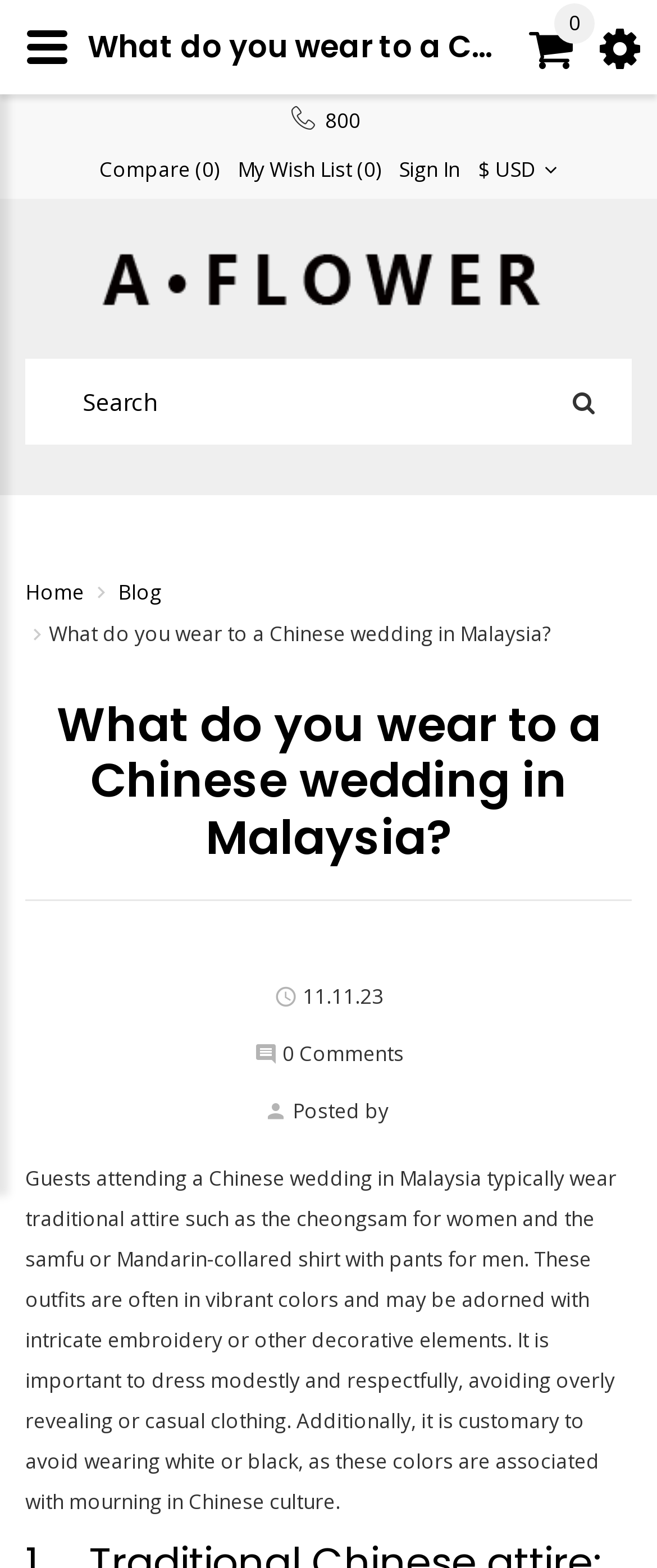Your task is to find and give the main heading text of the webpage.

What do you wear to a Chinese wedding in Malaysia?